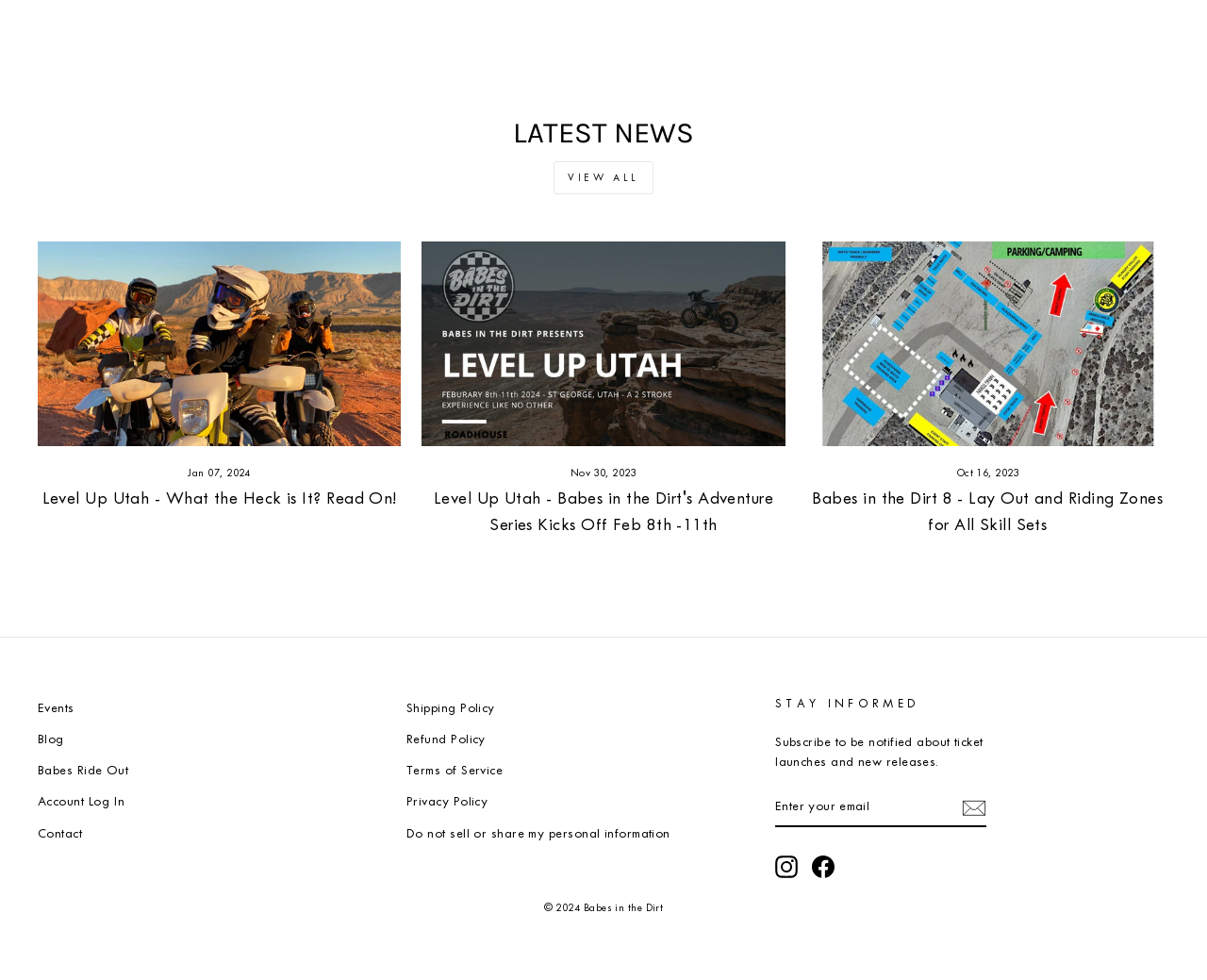Show the bounding box coordinates of the element that should be clicked to complete the task: "Visit Instagram page".

[0.642, 0.873, 0.661, 0.896]